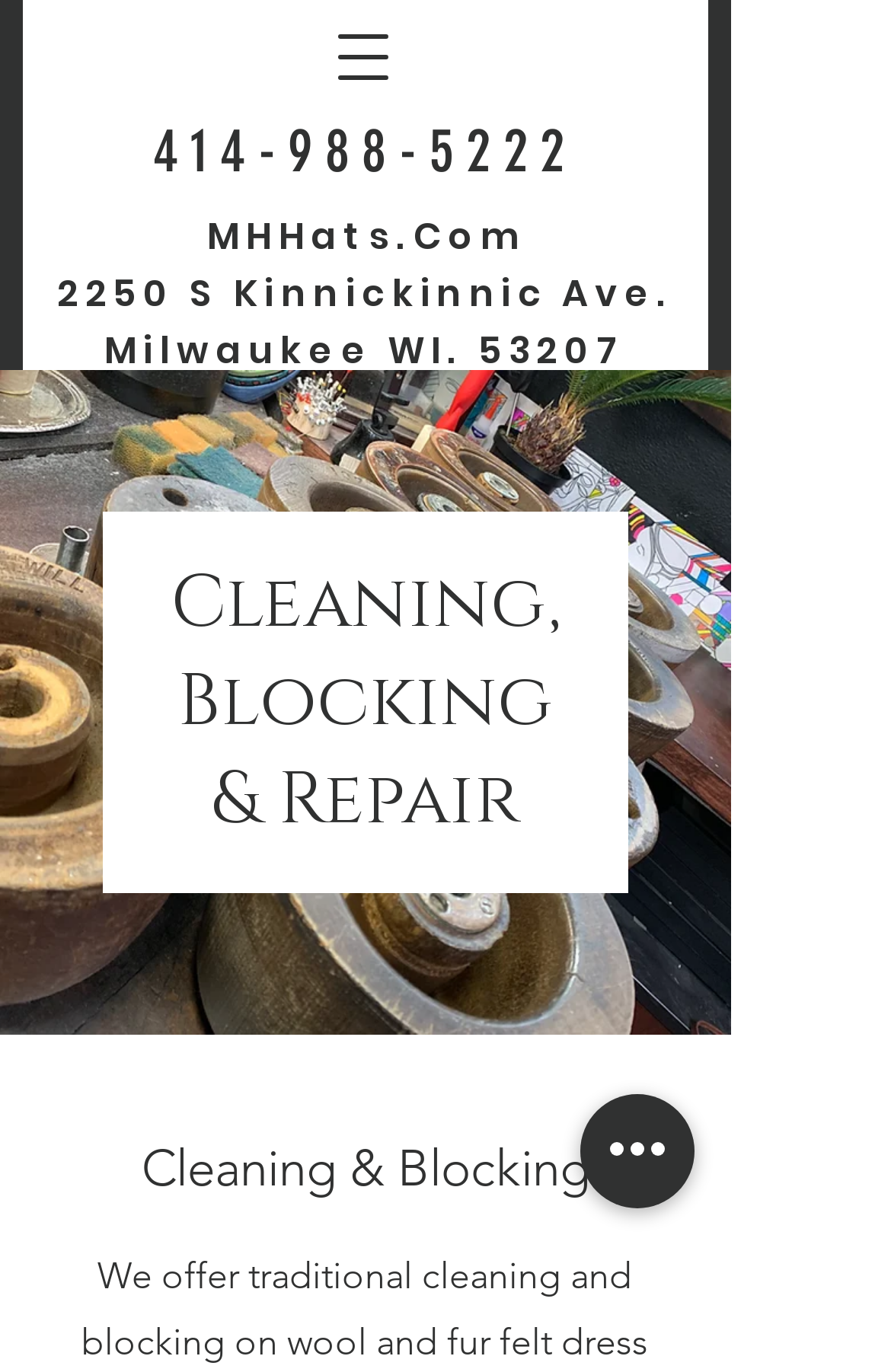Please determine the bounding box coordinates for the element with the description: "414-988-5222".

[0.173, 0.085, 0.648, 0.137]